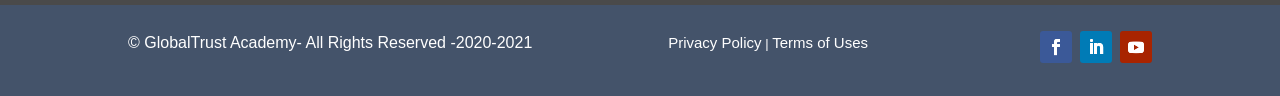Analyze the image and provide a detailed answer to the question: What is the copyright year of GlobalTrust Academy?

The copyright year can be found at the bottom of the webpage, where it says '© GlobalTrust Academy- All Rights Reserved -2020-2021'. This indicates that the content on the webpage is owned by GlobalTrust Academy and is protected by copyright laws from 2020 to 2021.